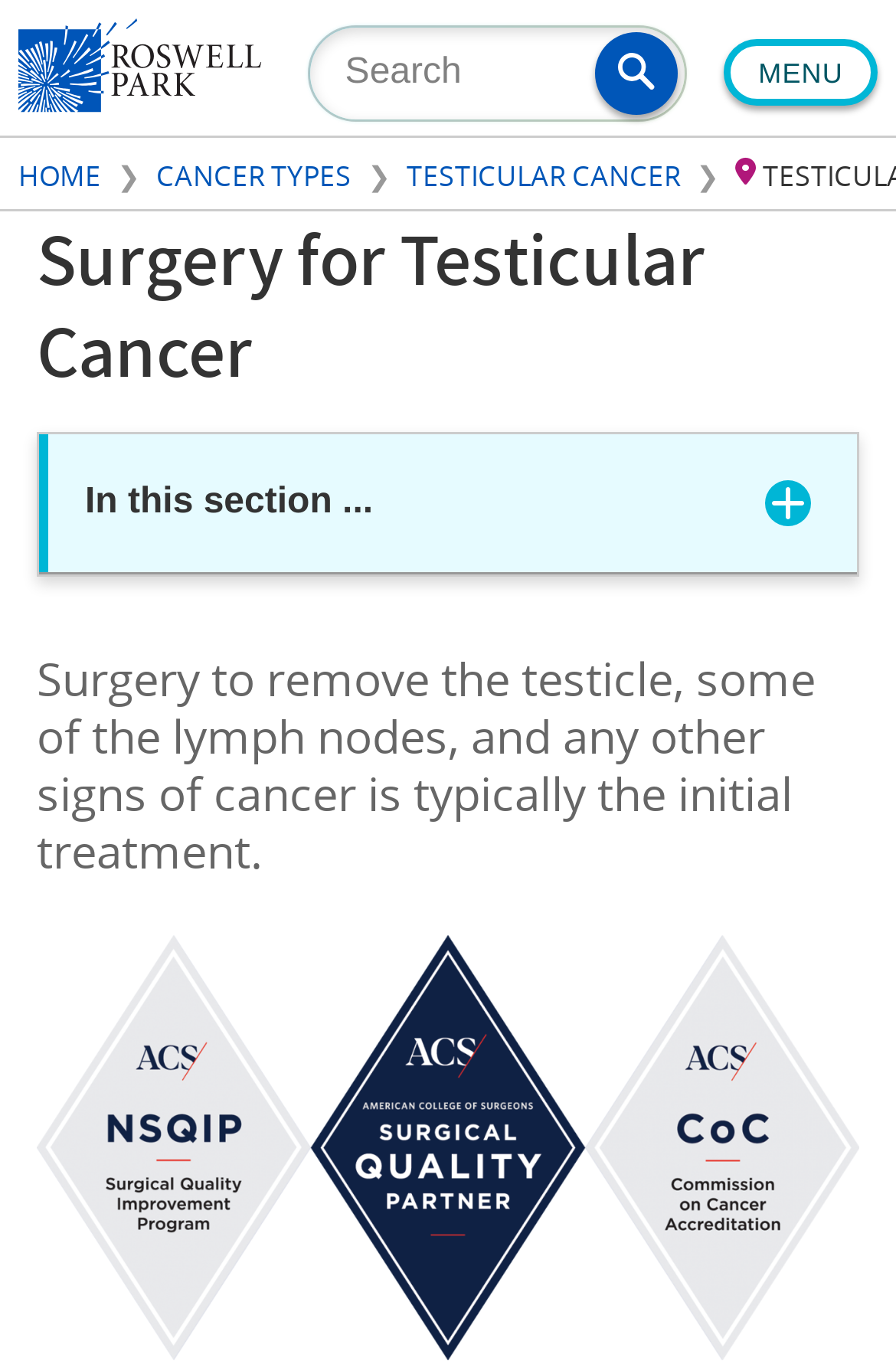Provide the bounding box coordinates for the UI element that is described as: "Menu".

[0.808, 0.029, 0.979, 0.077]